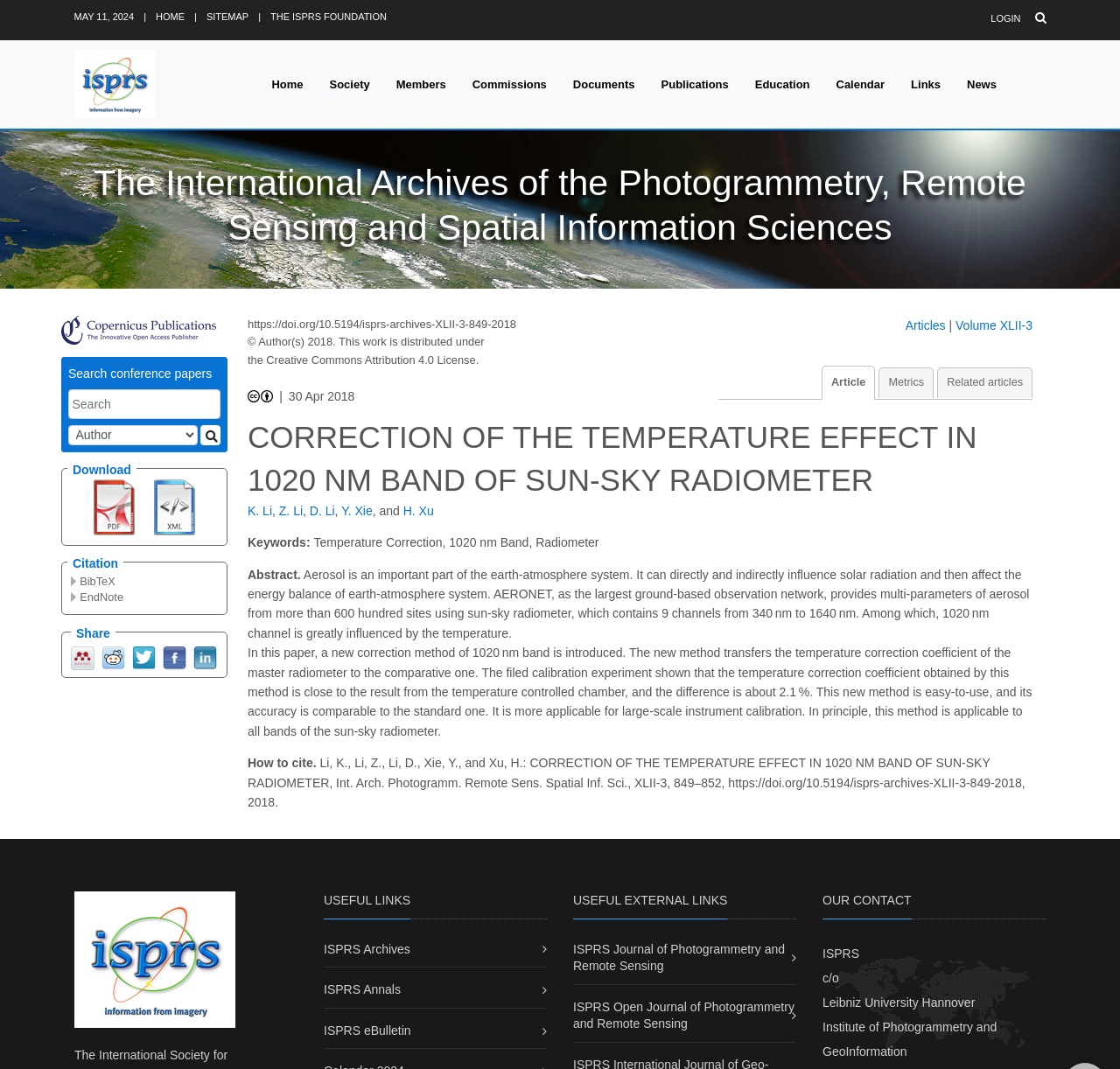Please identify and generate the text content of the webpage's main heading.

CORRECTION OF THE TEMPERATURE EFFECT IN 1020 NM BAND OF SUN-SKY RADIOMETER